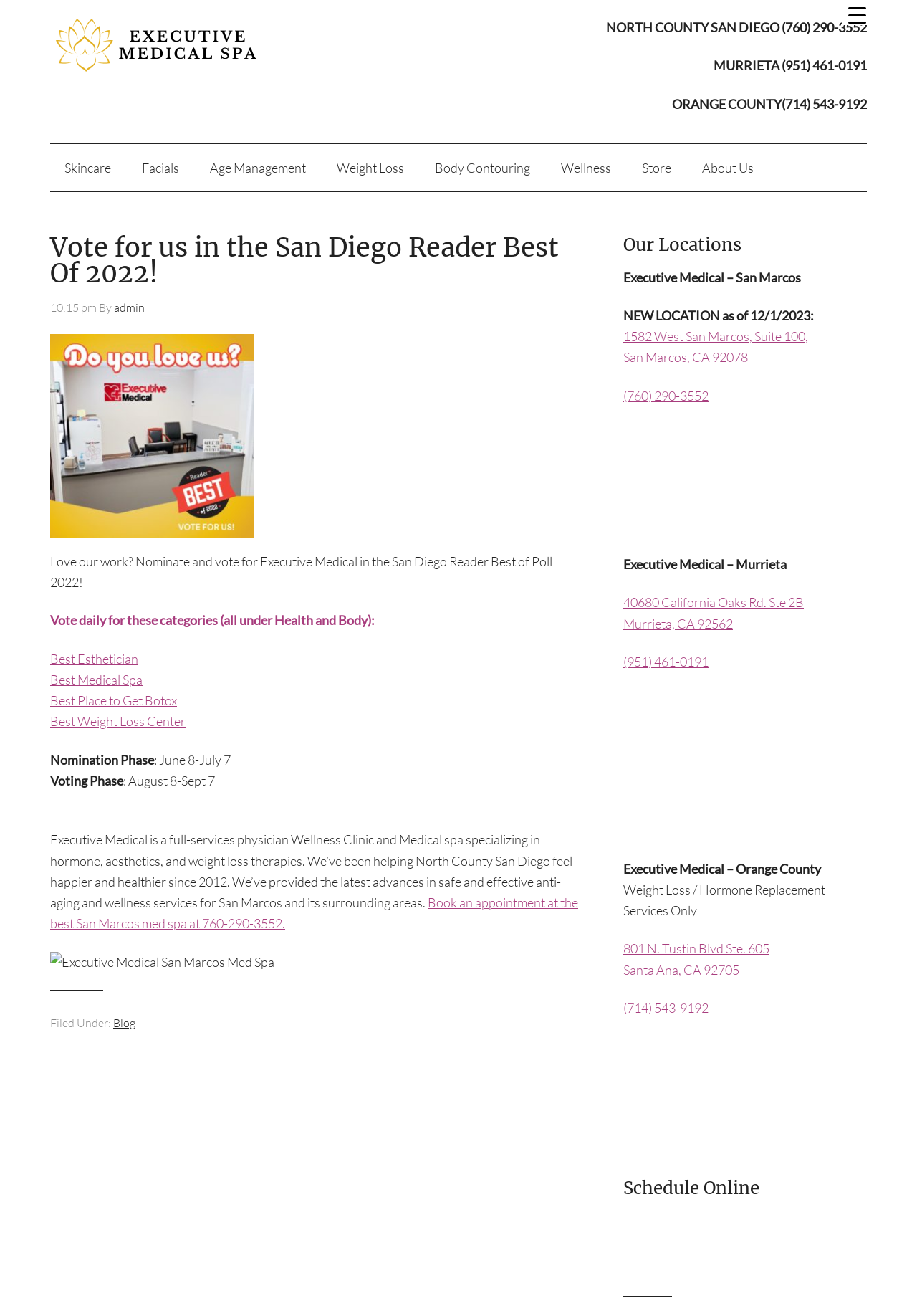Extract the text of the main heading from the webpage.

Vote for us in the San Diego Reader Best Of 2022!